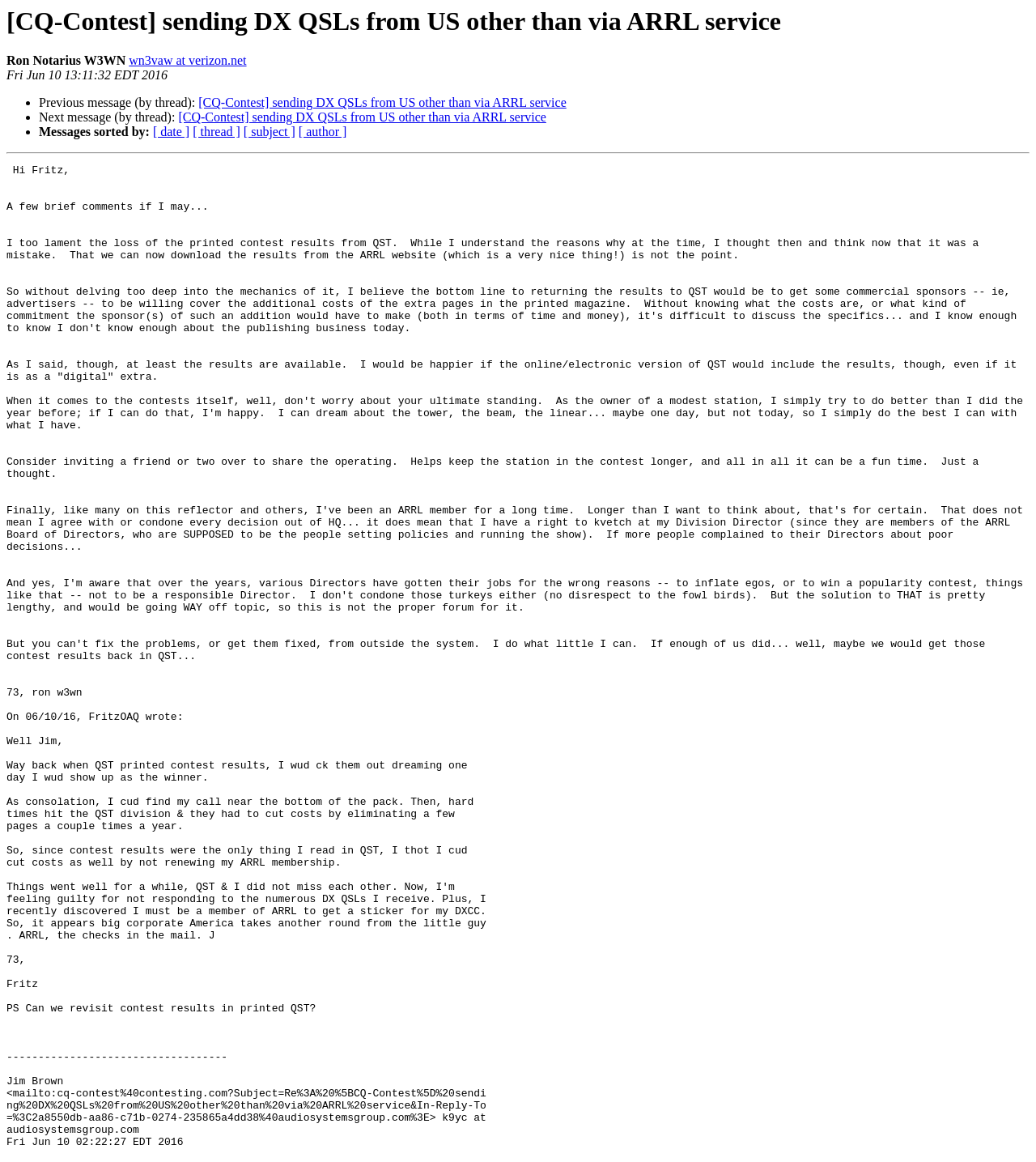Please provide a comprehensive response to the question below by analyzing the image: 
What is the email address of the author?

I found the email address of the author by examining the link element 'wn3vaw at verizon.net' which appears next to the author's name, indicating that it is the author's email address.